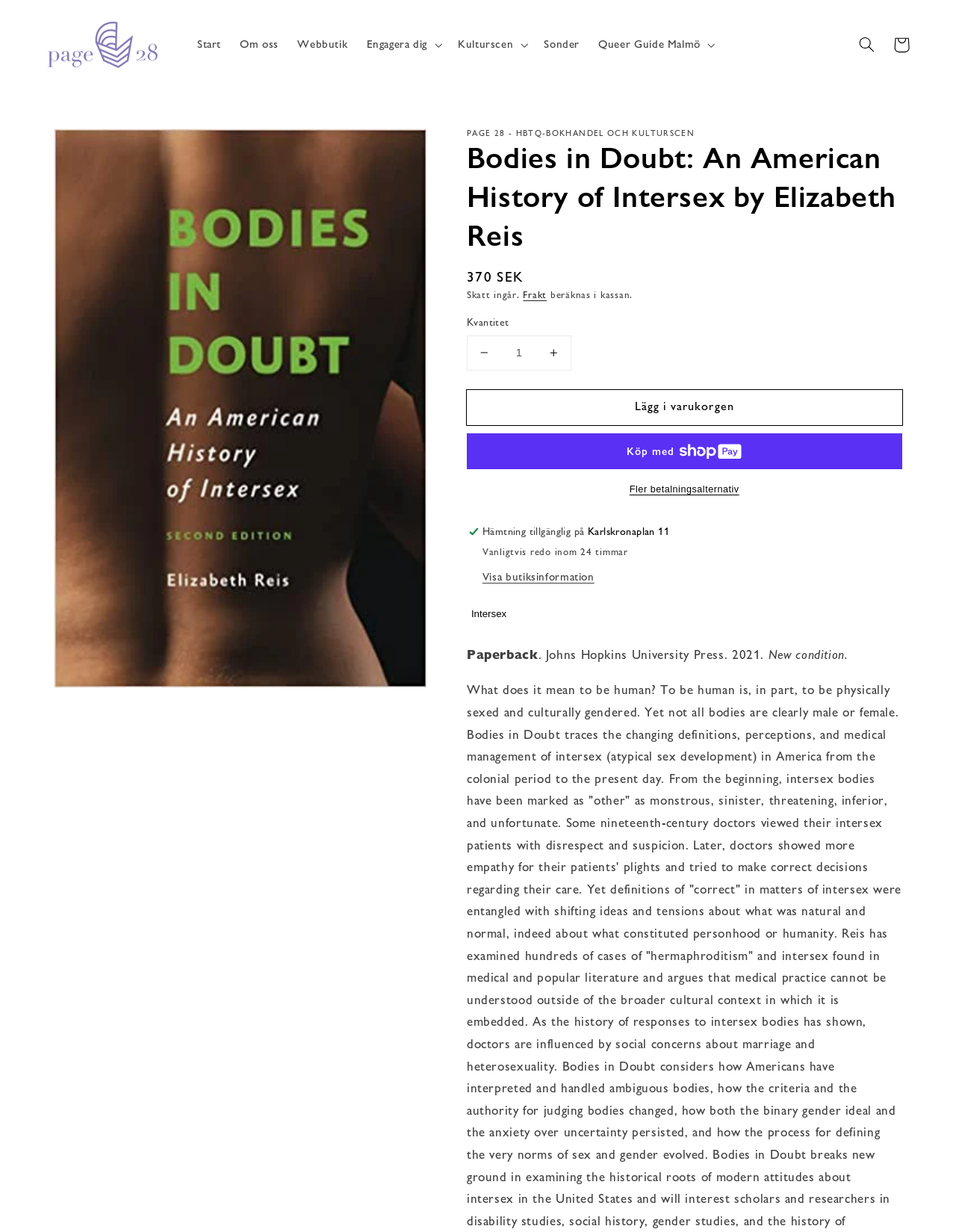Craft a detailed narrative of the webpage's structure and content.

This webpage appears to be a product page for a book titled "Bodies in Doubt: An American History of Intersex by Elizabeth Reis" on an online bookstore called PAGE 28 - HBTQ-bokhandel och kulturscen. 

At the top of the page, there is a logo for PAGE on the left side, followed by a series of links to different sections of the website, including "Start", "Om oss", "Webbutik", and more. 

Below the top navigation bar, there is a large section dedicated to the book. The book title is displayed prominently, along with its author and a brief description. The description mentions that the book is a paperback published by Johns Hopkins University Press in 2021 and is in new condition.

To the left of the book description, there is a call-to-action button to "Lägg i varukorgen" (add to cart) and another button to "Köp nu med ShopPay" (buy now with ShopPay). There are also buttons to increase or decrease the quantity of the book and a link to view more payment options.

On the right side of the page, there is a section displaying the book's price, which is 370 SEK, and a note that tax is included. There is also information about shipping, including a link to calculate the shipping cost.

Further down the page, there is a section with information about the bookstore, including its address and a note that the book is available for pickup within 24 hours. There is also a button to view more store information.

At the very bottom of the page, there is a search bar with a button to search for the term "Intersex".